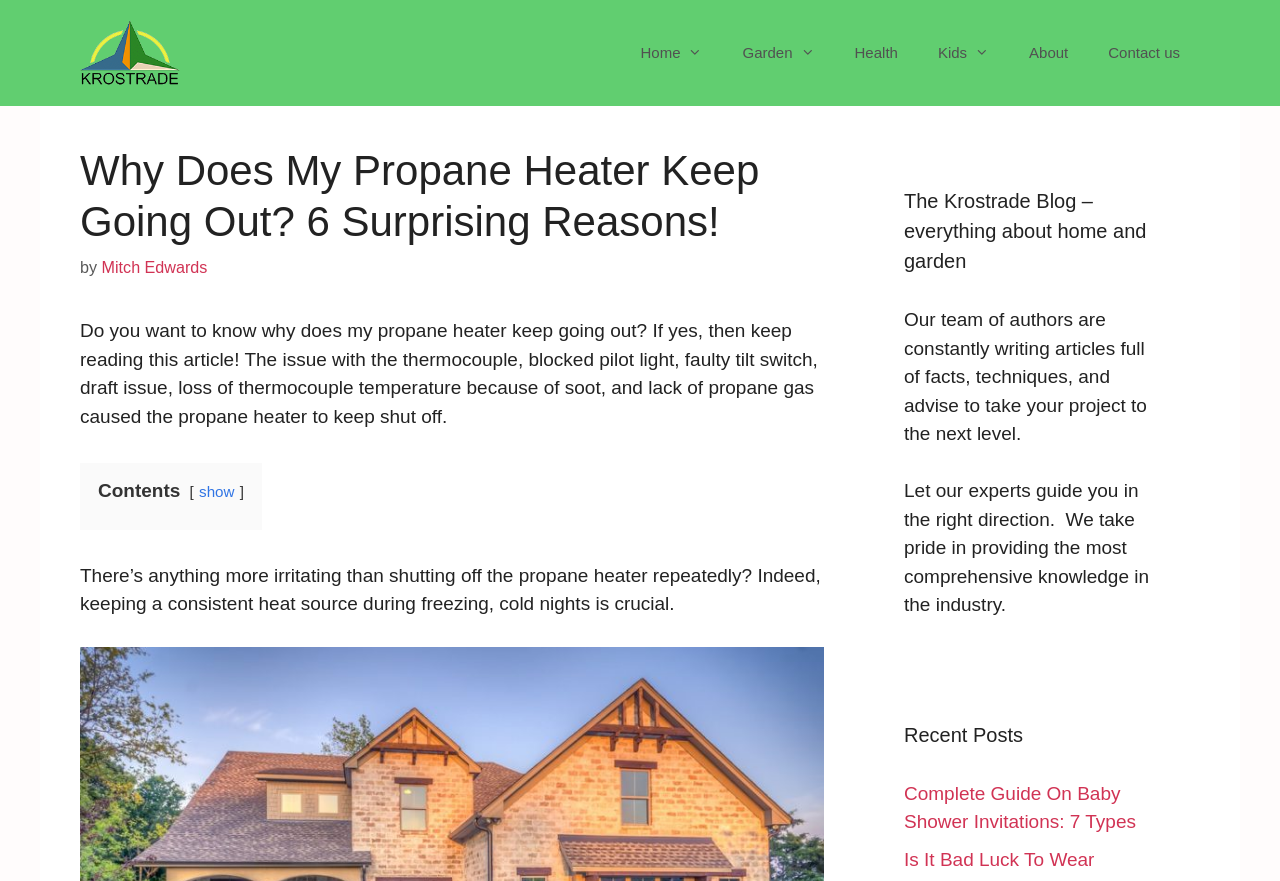How many navigation links are there? Examine the screenshot and reply using just one word or a brief phrase.

6